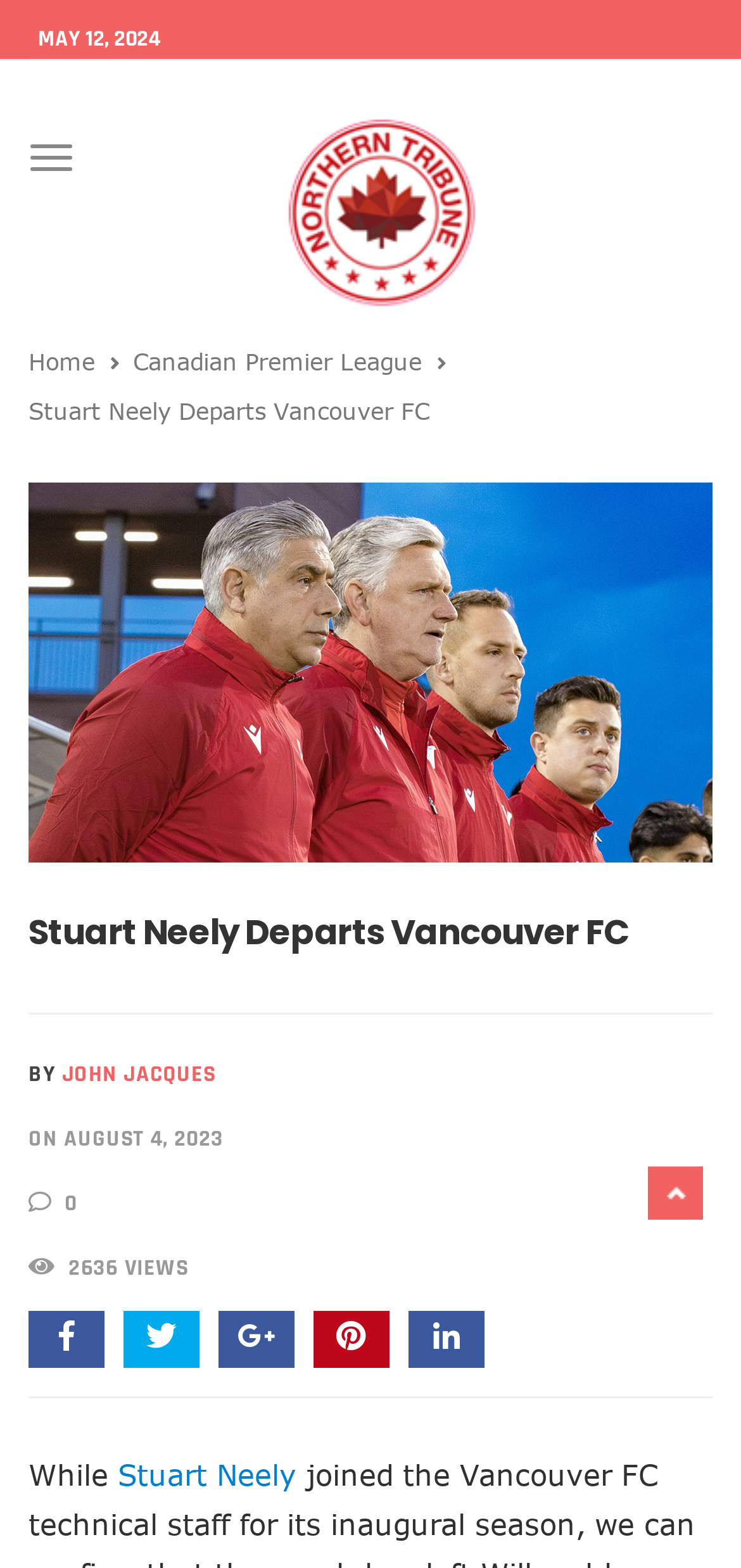Please determine the bounding box coordinates of the clickable area required to carry out the following instruction: "Click the Toggle navigation button". The coordinates must be four float numbers between 0 and 1, represented as [left, top, right, bottom].

[0.038, 0.091, 0.131, 0.11]